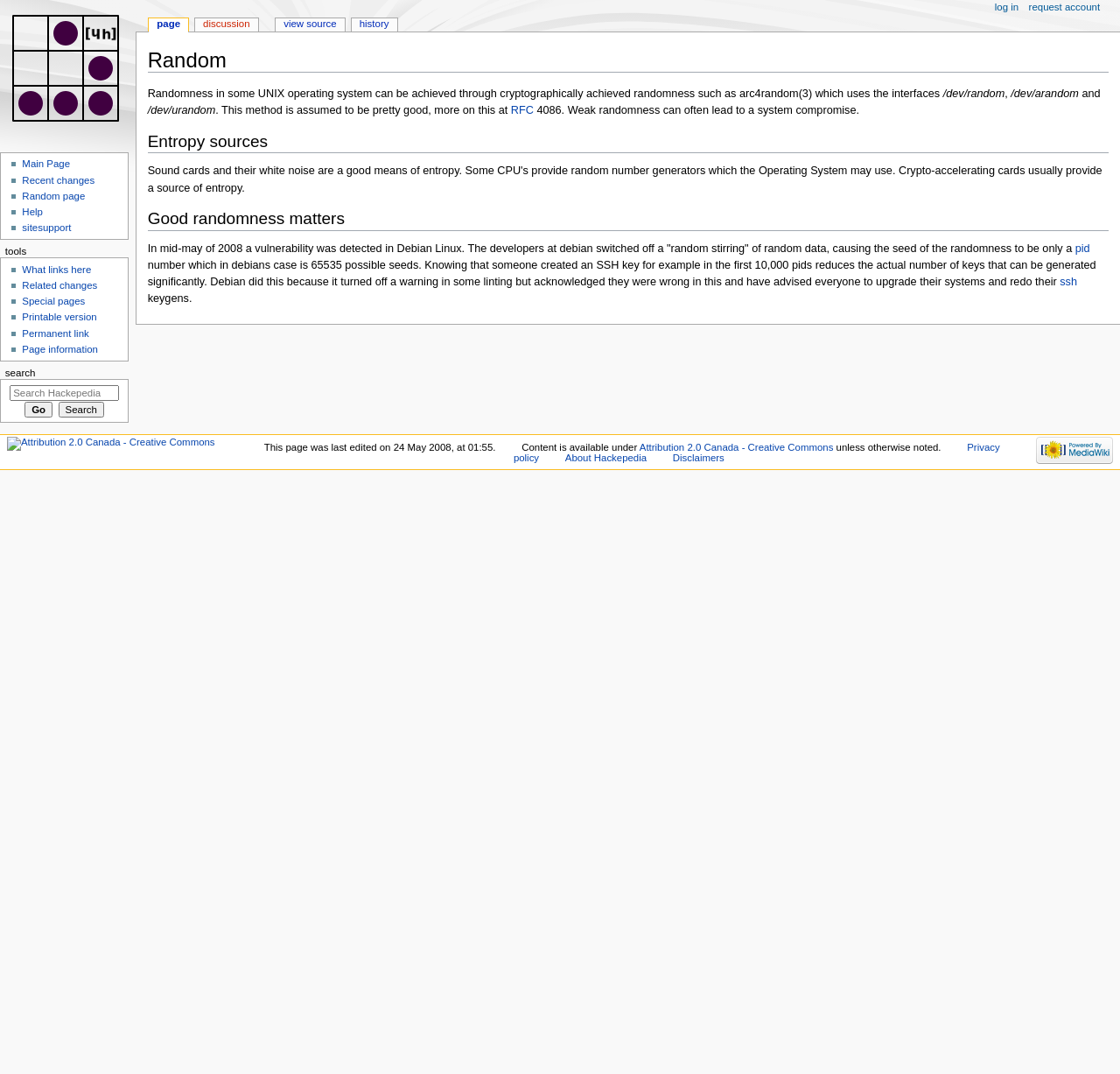Answer the question briefly using a single word or phrase: 
When was this webpage last edited?

24 May 2008